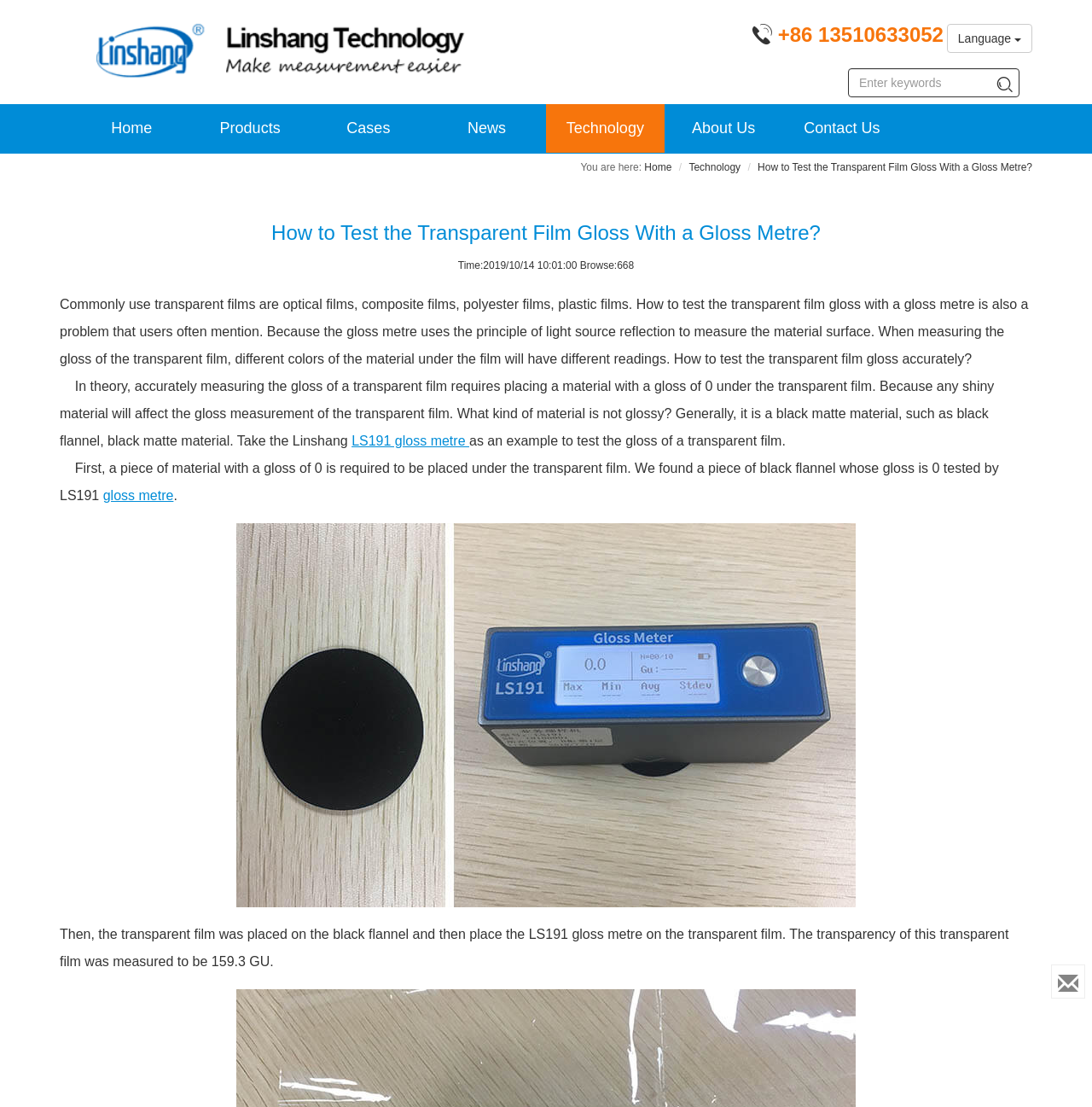What is the model of the gloss metre mentioned on the webpage?
Answer the question with a single word or phrase, referring to the image.

LS191